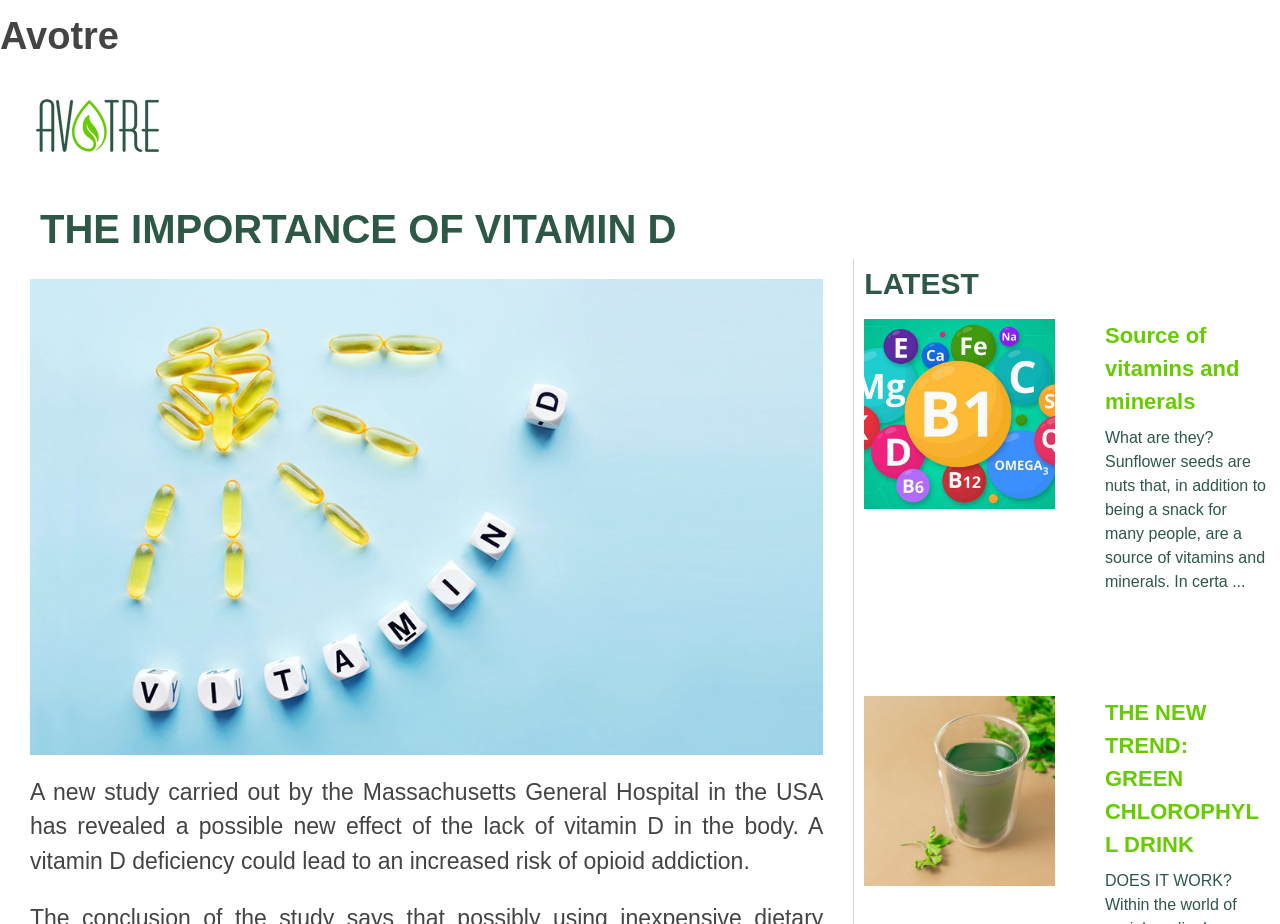Offer a detailed account of what is visible on the webpage.

The webpage is about the importance of Vitamin D, with a focus on a new study's findings. At the top, there is a heading "Avotre" and an "Avotre Logo" image, which is a small icon located at the top-left corner. Below the logo, there is another "Avotre" heading.

The main content of the page is divided into two sections. On the left side, there is a large heading "THE IMPORTANCE OF VITAMIN D" followed by a paragraph of text that summarizes the study's findings, including the potential link between vitamin D deficiency and opioid addiction.

On the right side, there is a section labeled "LATEST" with three articles. The first article has a heading "Source of vitamins and minerals" and an image, with a link to the article. Below the image, there is a brief summary of the article's content, discussing sunflower seeds as a source of vitamins and minerals. The second article has a heading "THE NEW TREND: GREEN CHLOROPHYLL DRINK" and an image, with a link to the article. There is no summary text for this article. The articles are arranged vertically, with the first article at the top and the second article below it.